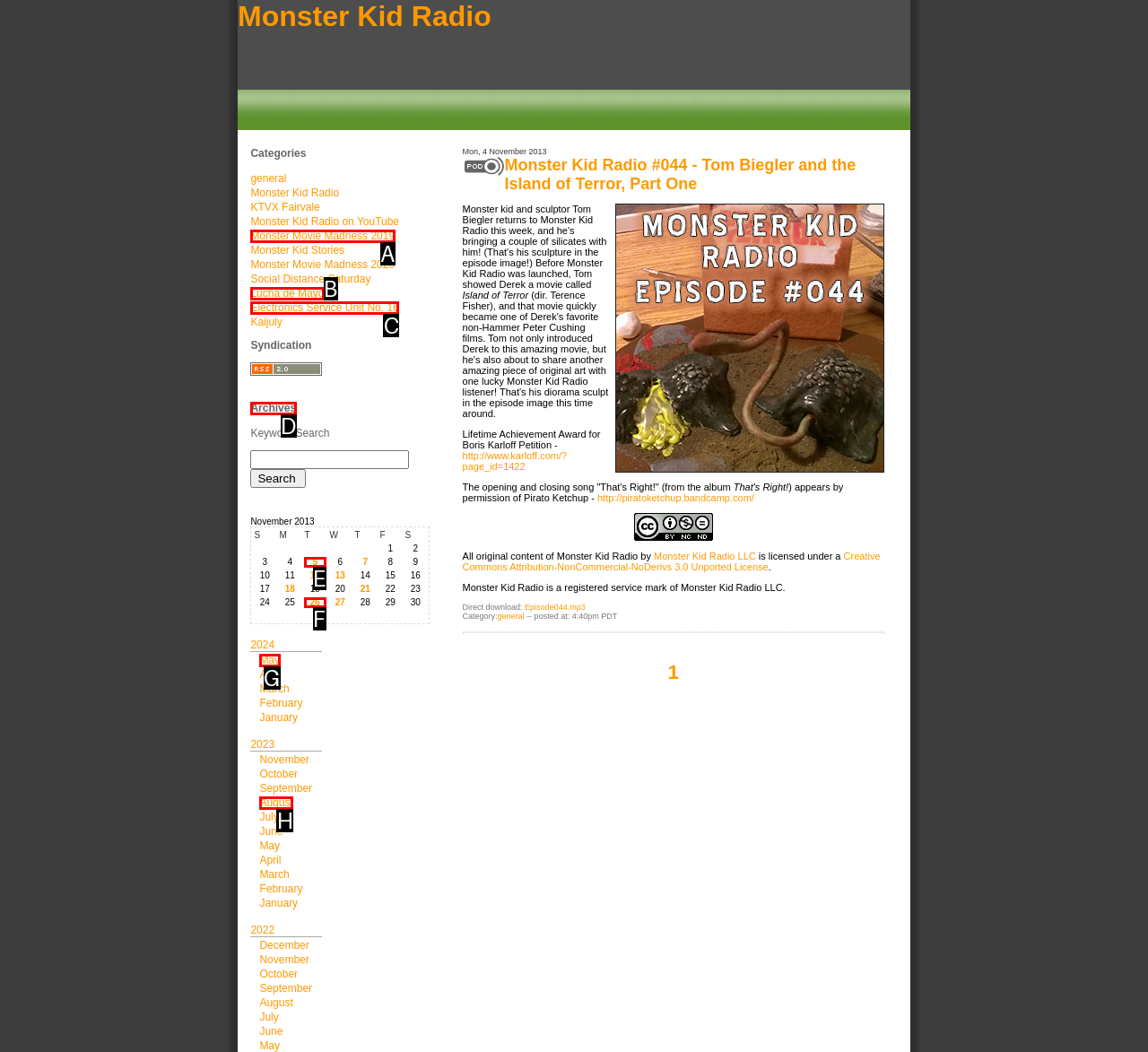Among the marked elements in the screenshot, which letter corresponds to the UI element needed for the task: View the archives?

D